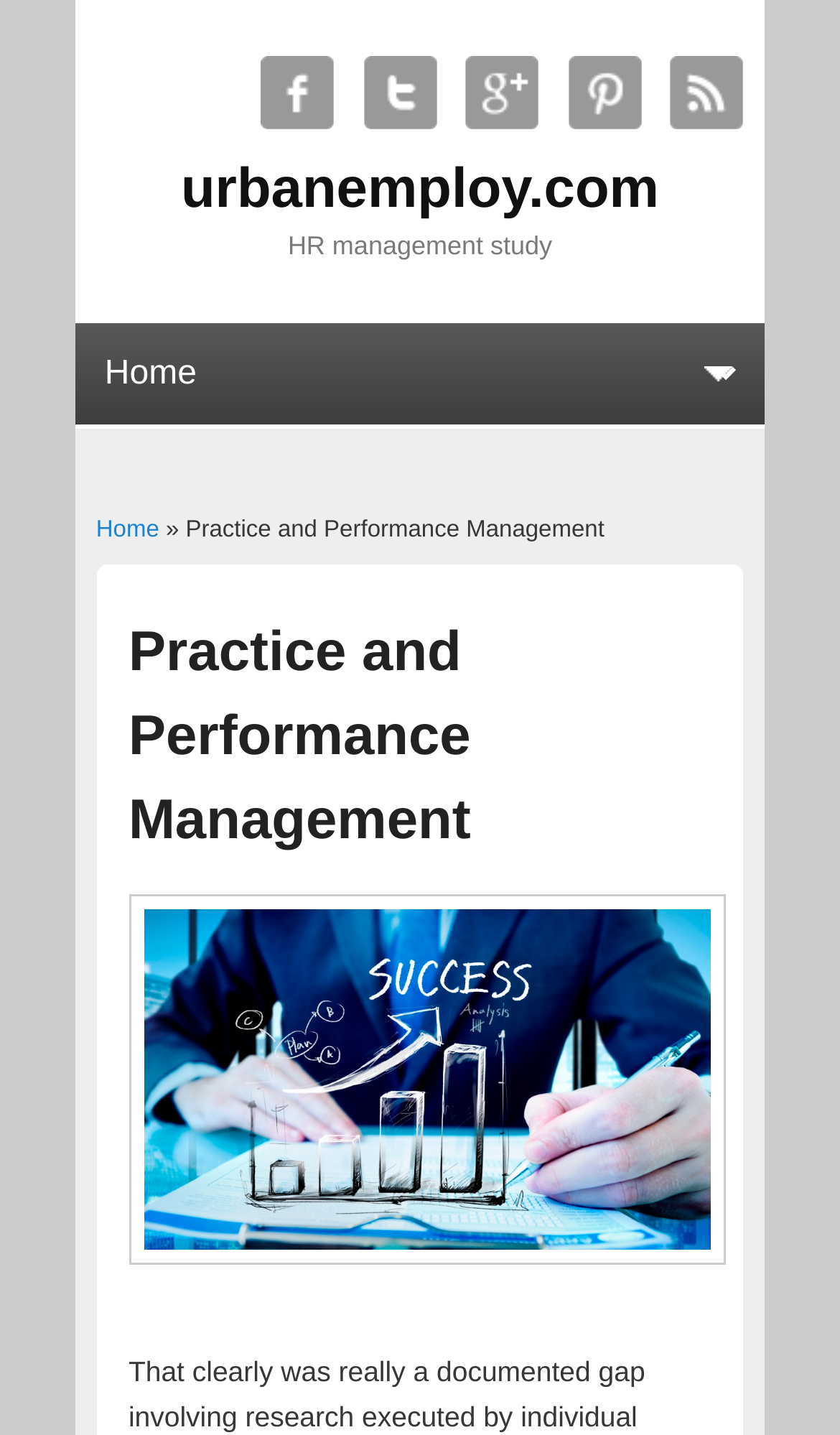Respond to the question with just a single word or phrase: 
What is the first item in the breadcrumb navigation?

Home